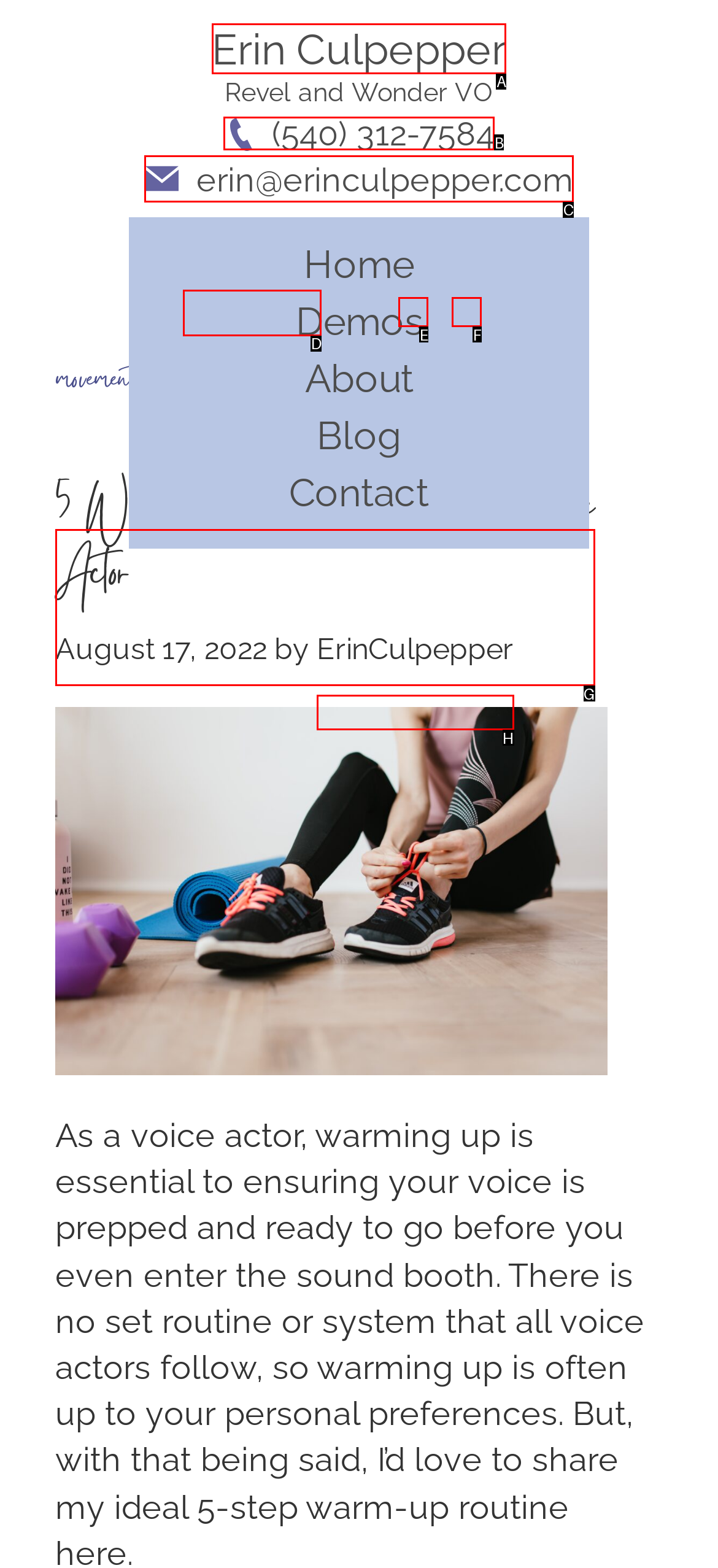Determine the HTML element to be clicked to complete the task: Explore the Finance section. Answer by giving the letter of the selected option.

None